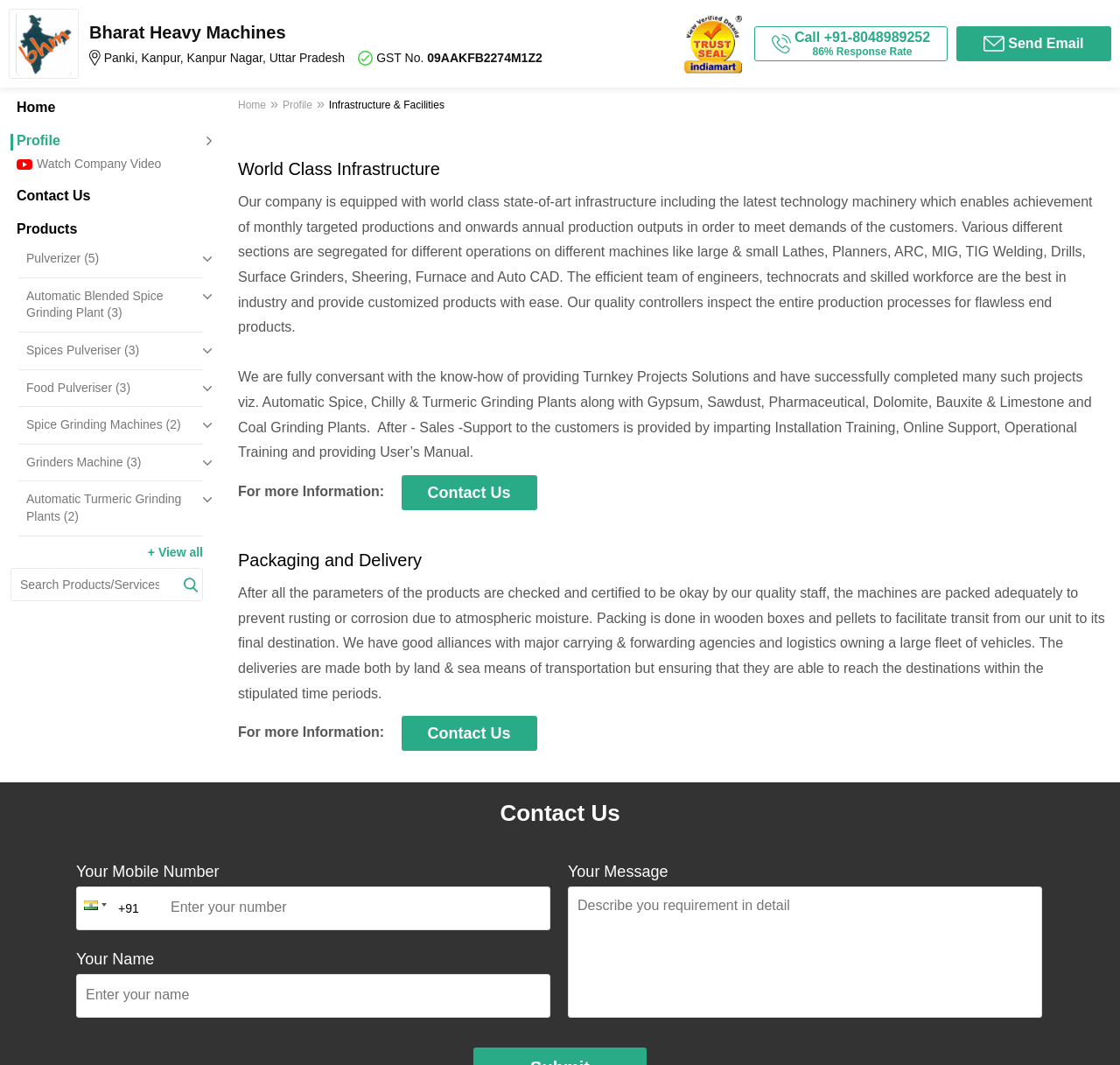What is the response rate of the company?
Based on the screenshot, answer the question with a single word or phrase.

86%